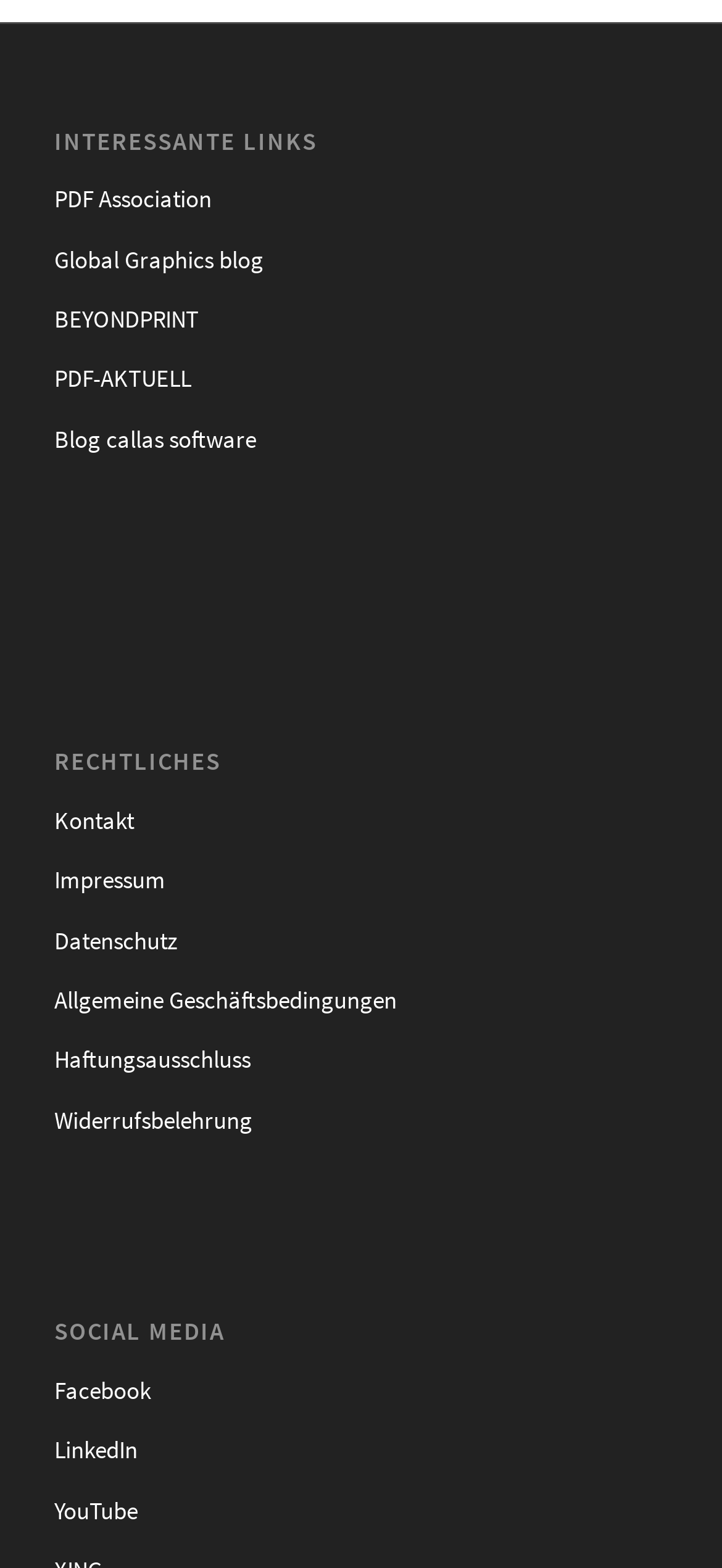Reply to the question with a brief word or phrase: What is the purpose of the links at the top?

Navigation